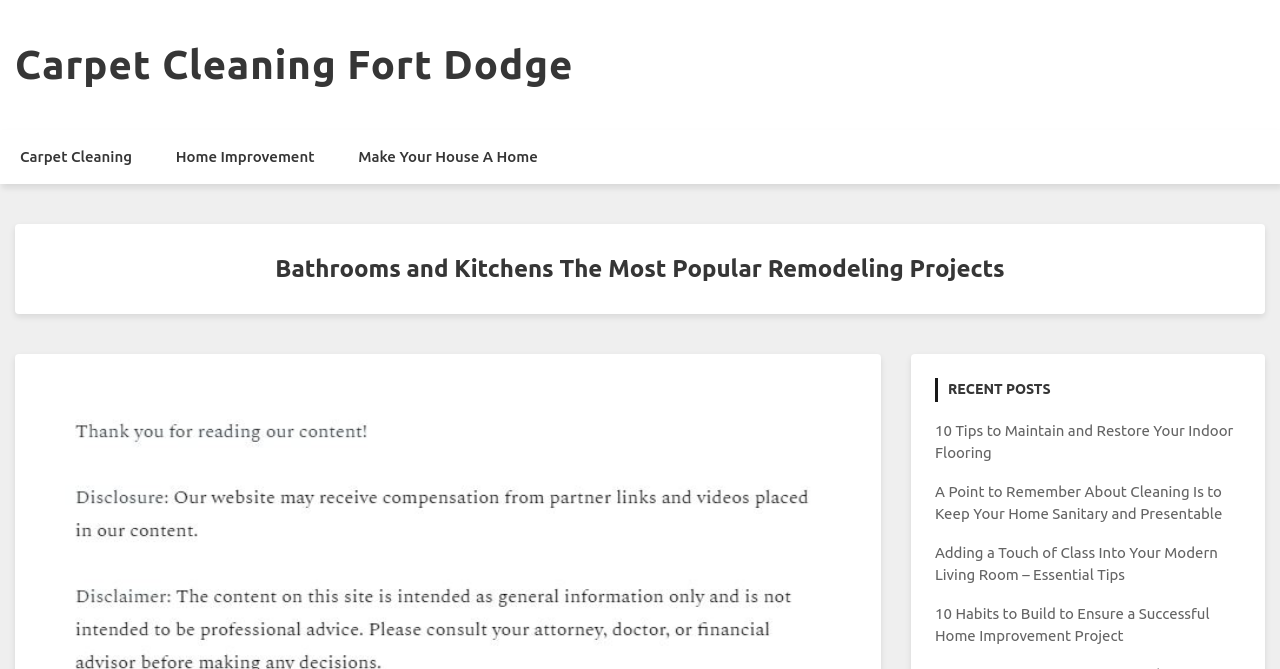Respond to the question below with a single word or phrase:
How many recent posts are listed?

4